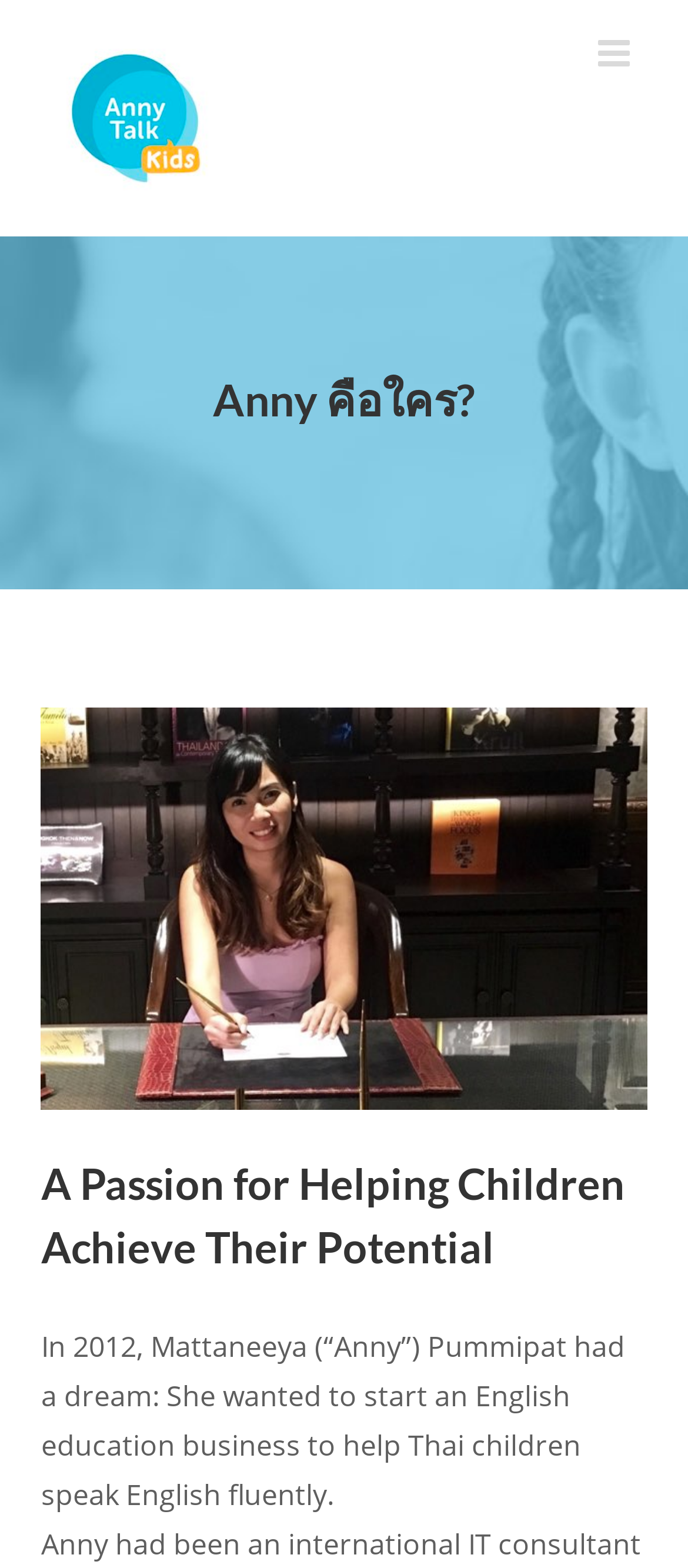Provide a brief response in the form of a single word or phrase:
What is Anny's dream?

Start English education business